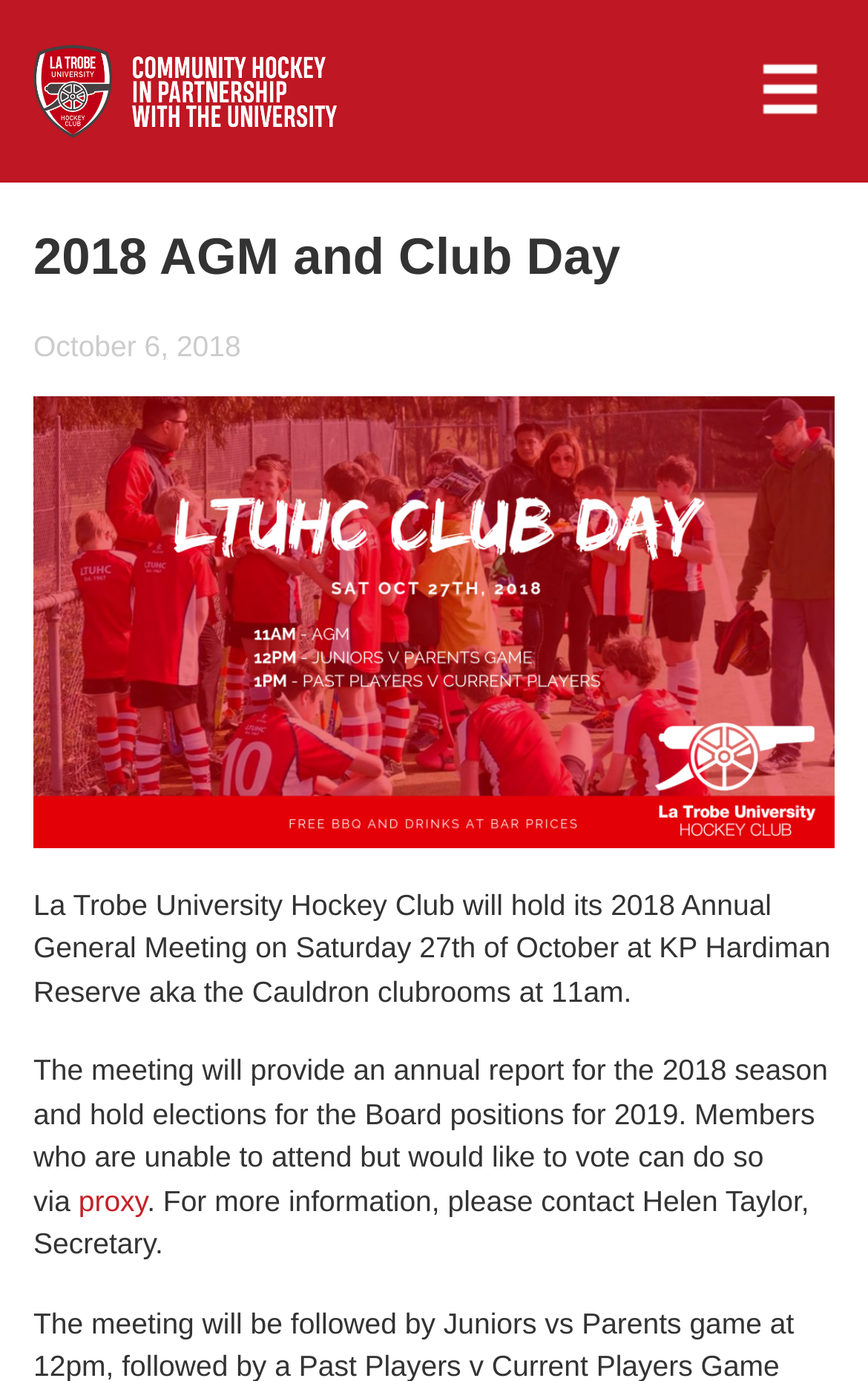Who should members contact for more information?
Provide a one-word or short-phrase answer based on the image.

Helen Taylor